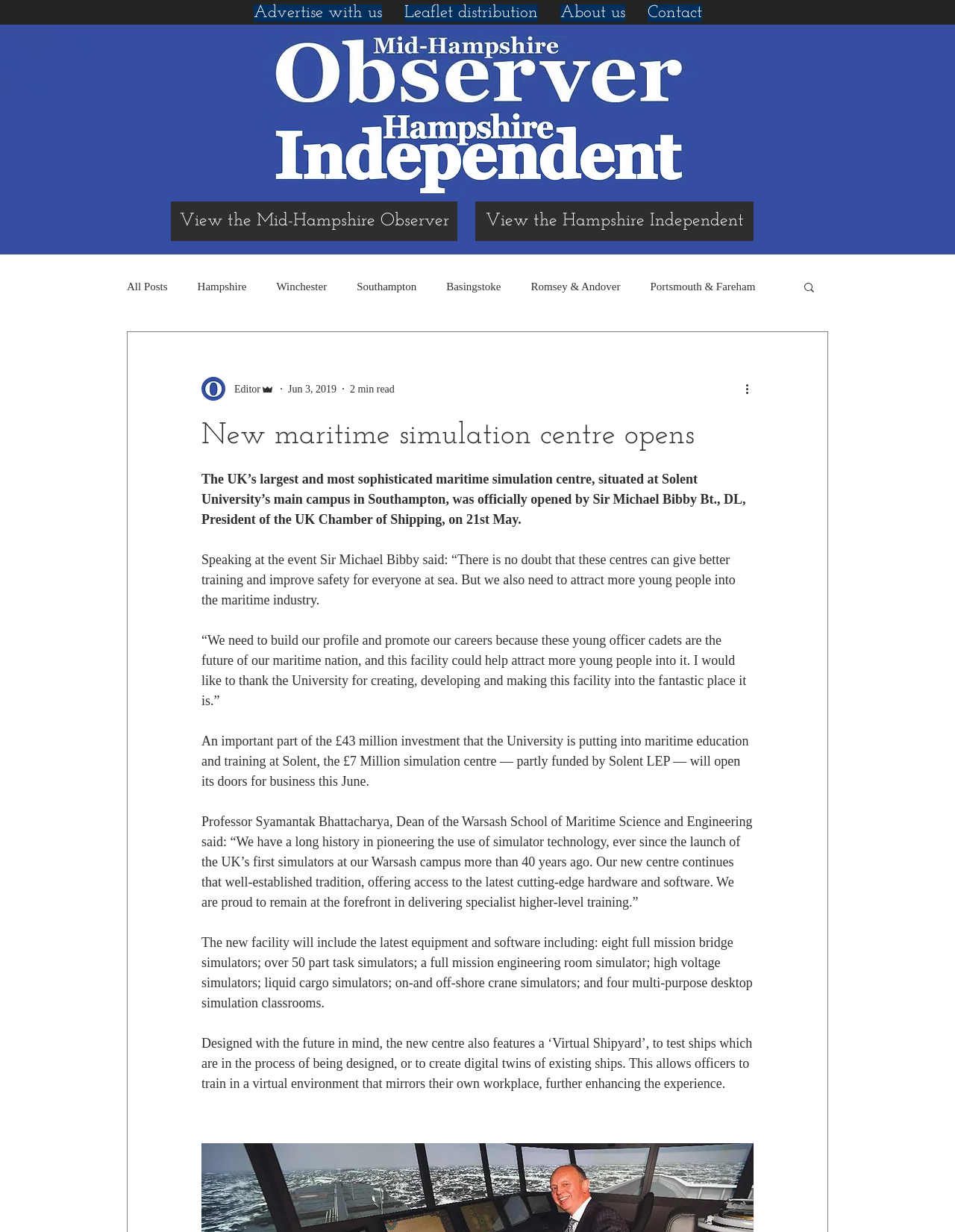What is the name of the university where the maritime simulation centre is located? Look at the image and give a one-word or short phrase answer.

Solent University